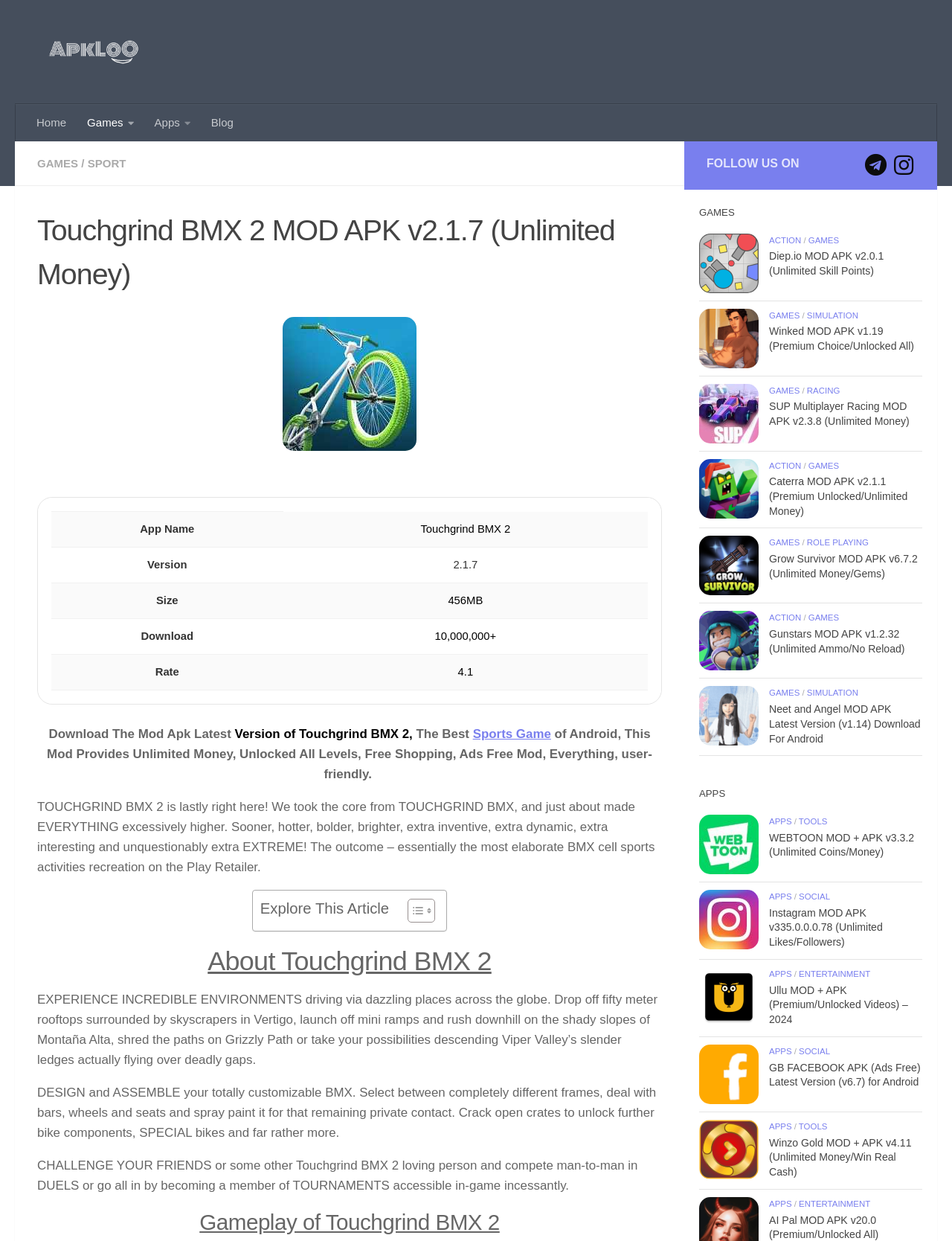Identify the bounding box coordinates for the element you need to click to achieve the following task: "Explore this article". The coordinates must be four float values ranging from 0 to 1, formatted as [left, top, right, bottom].

[0.273, 0.724, 0.453, 0.744]